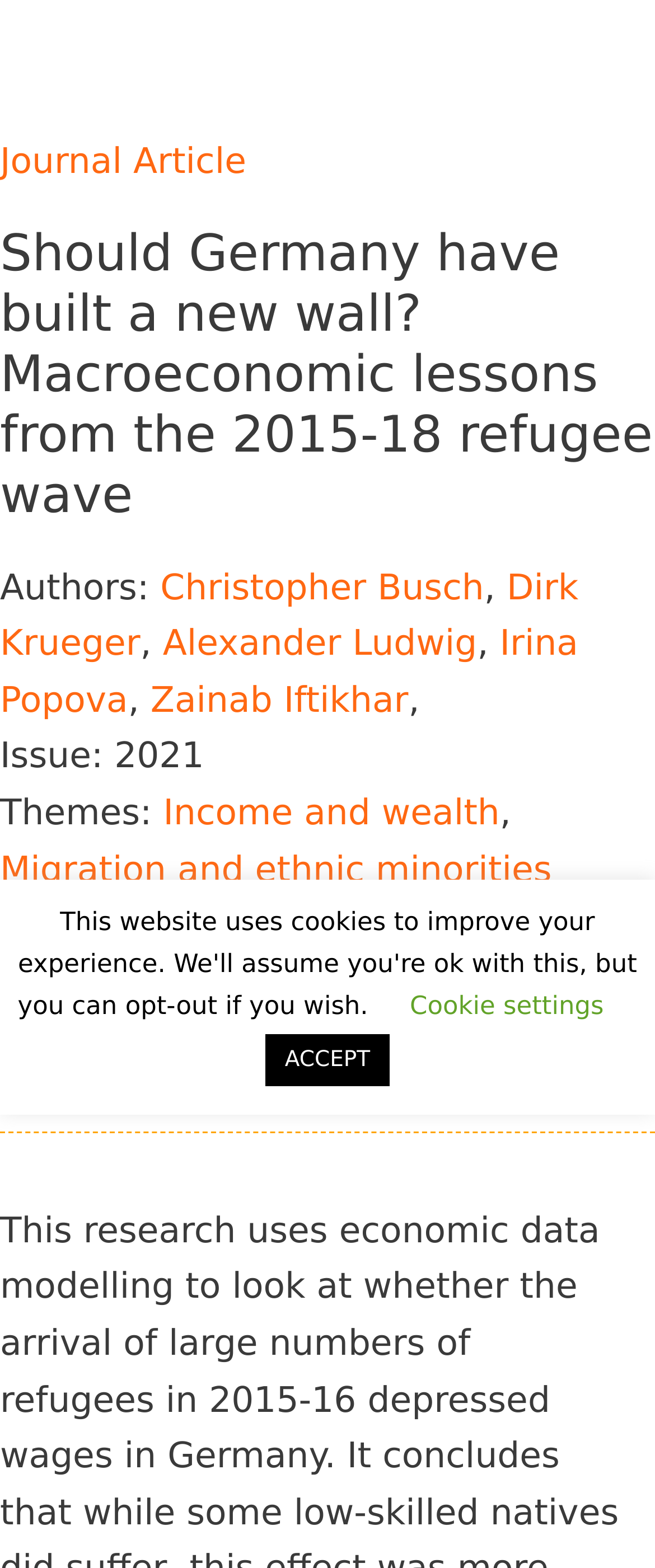Please identify the bounding box coordinates of the element's region that I should click in order to complete the following instruction: "Read article about luxury high-end vehicles". The bounding box coordinates consist of four float numbers between 0 and 1, i.e., [left, top, right, bottom].

None